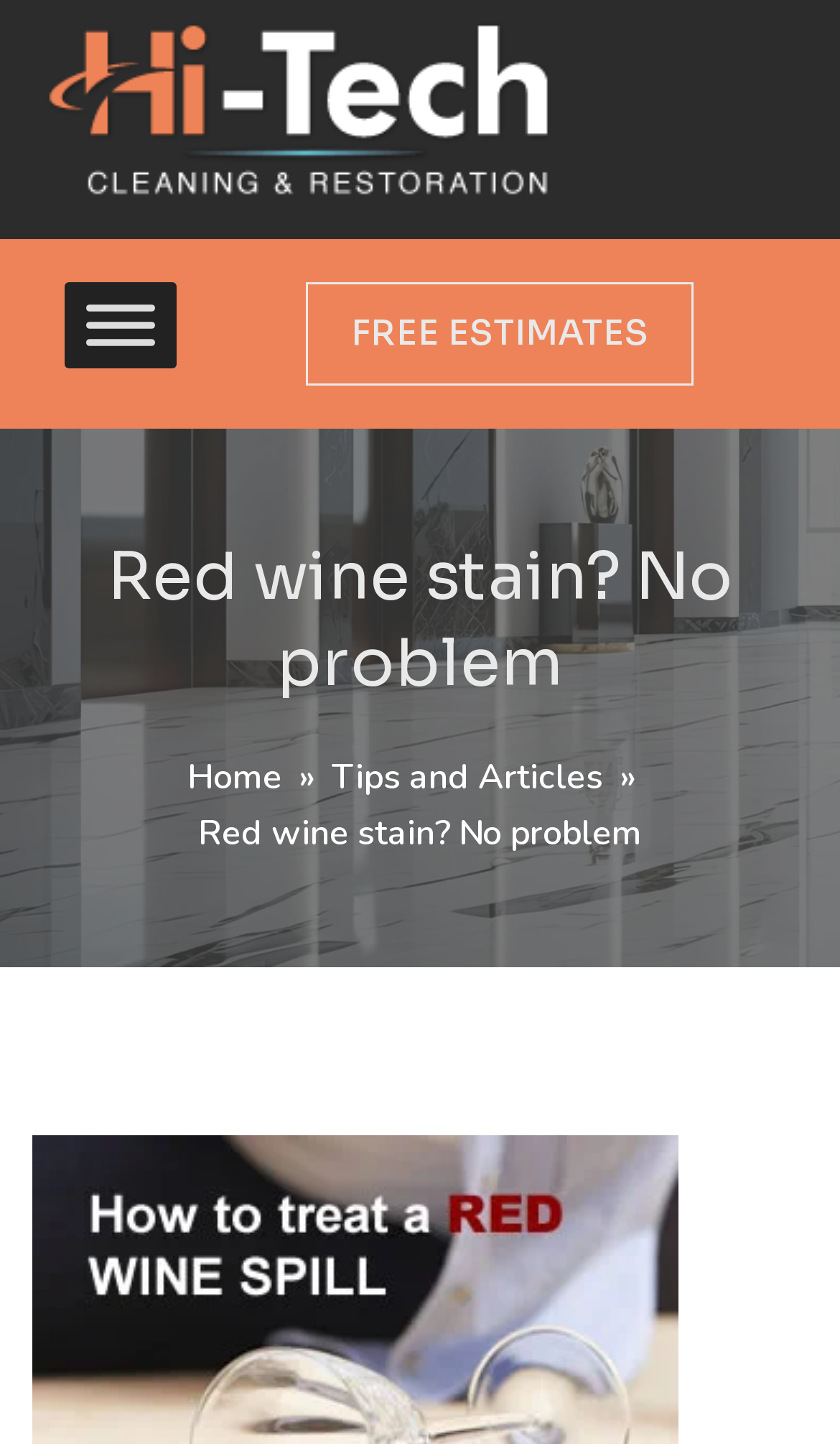What is the logo of the company?
Look at the image and answer the question with a single word or phrase.

hitech-logo-new